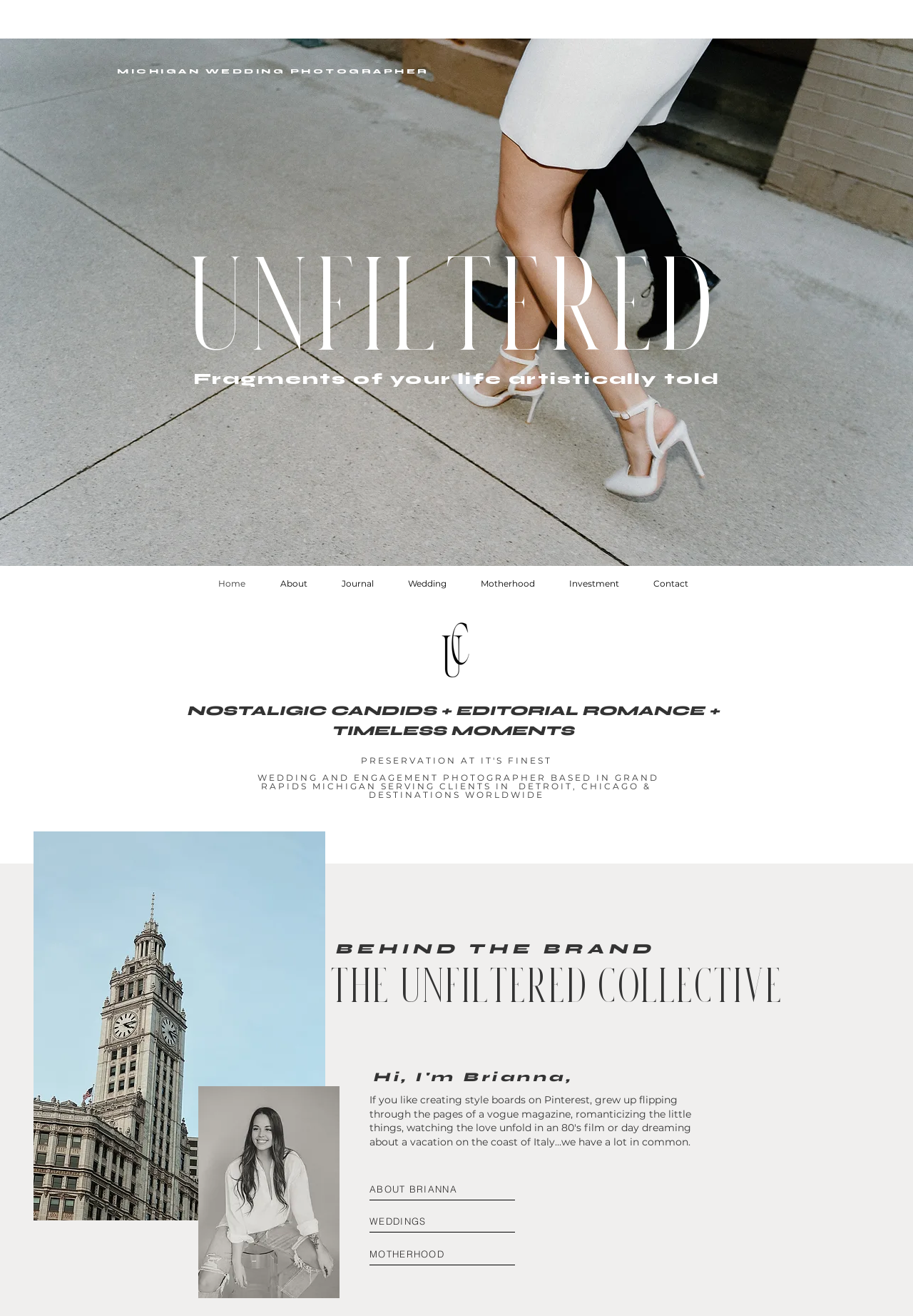Please provide a comprehensive answer to the question below using the information from the image: What is the name of the photographer?

The name of the photographer is Brianna, which can be inferred from the heading element 'Hi, I'm Brianna,'.